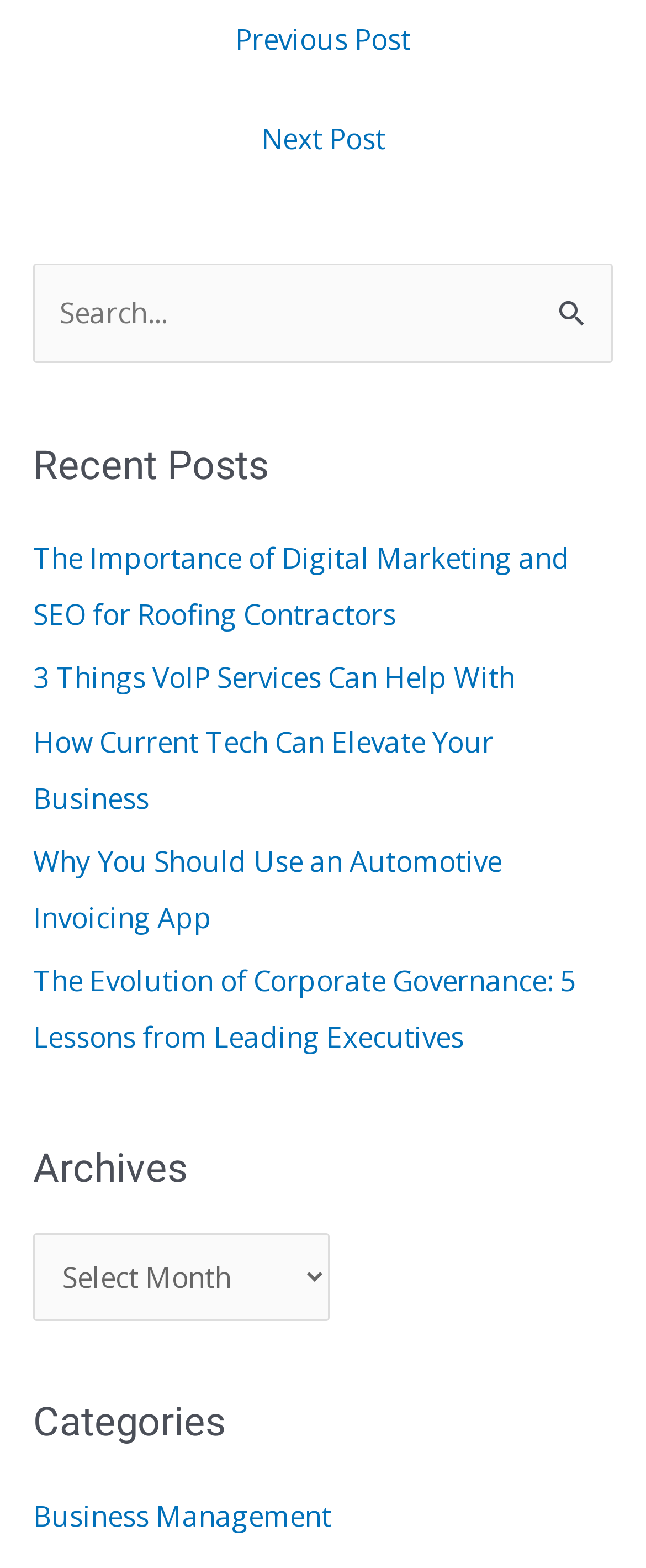Identify the bounding box coordinates for the element that needs to be clicked to fulfill this instruction: "View posts under Business Management category". Provide the coordinates in the format of four float numbers between 0 and 1: [left, top, right, bottom].

[0.051, 0.954, 0.513, 0.979]